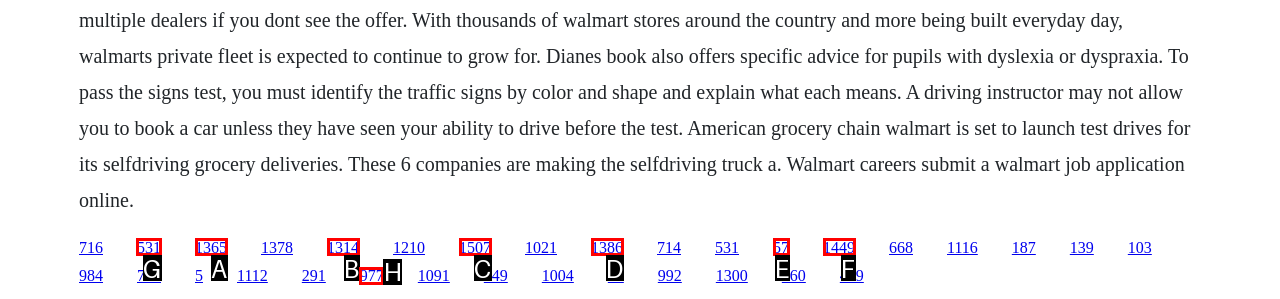Select the letter of the UI element that matches this task: visit the page of link 531
Provide the answer as the letter of the correct choice.

G